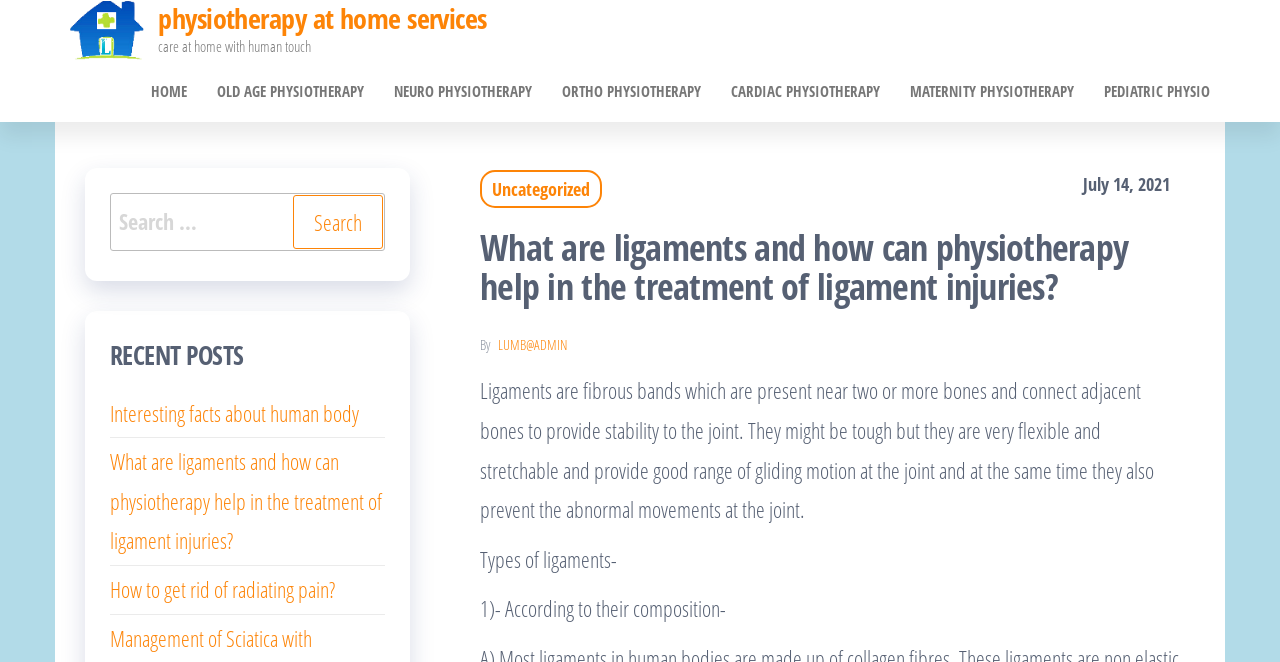Identify the bounding box for the UI element described as: "Interesting facts about human body". Ensure the coordinates are four float numbers between 0 and 1, formatted as [left, top, right, bottom].

[0.086, 0.601, 0.28, 0.646]